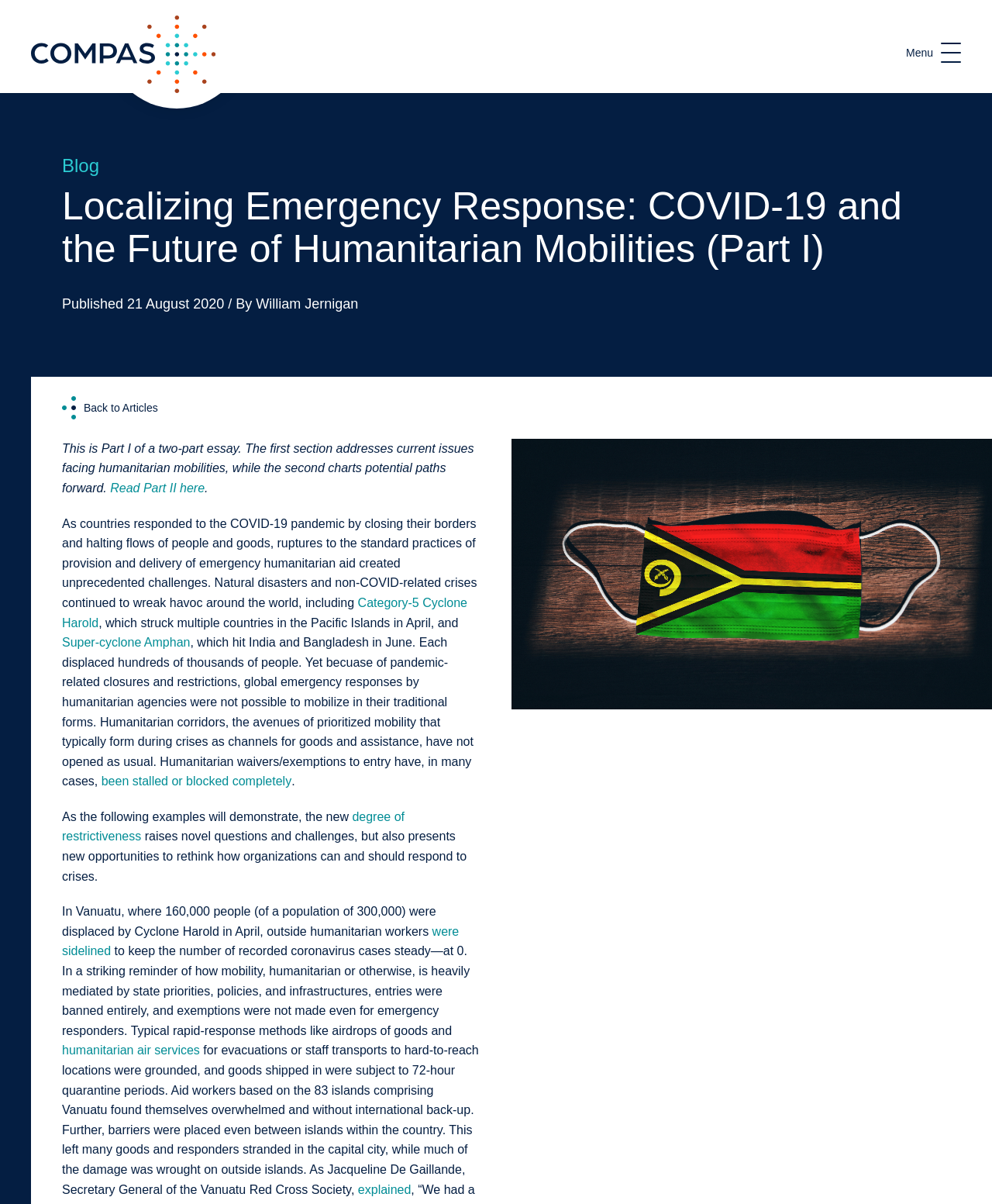What is the name of the organization quoted in the article?
Please analyze the image and answer the question with as much detail as possible.

The name of the organization can be found in the article, which quotes Jacqueline De Gaillande, Secretary General of the Vanuatu Red Cross Society. This suggests that the Vanuatu Red Cross Society is an organization involved in humanitarian response efforts.